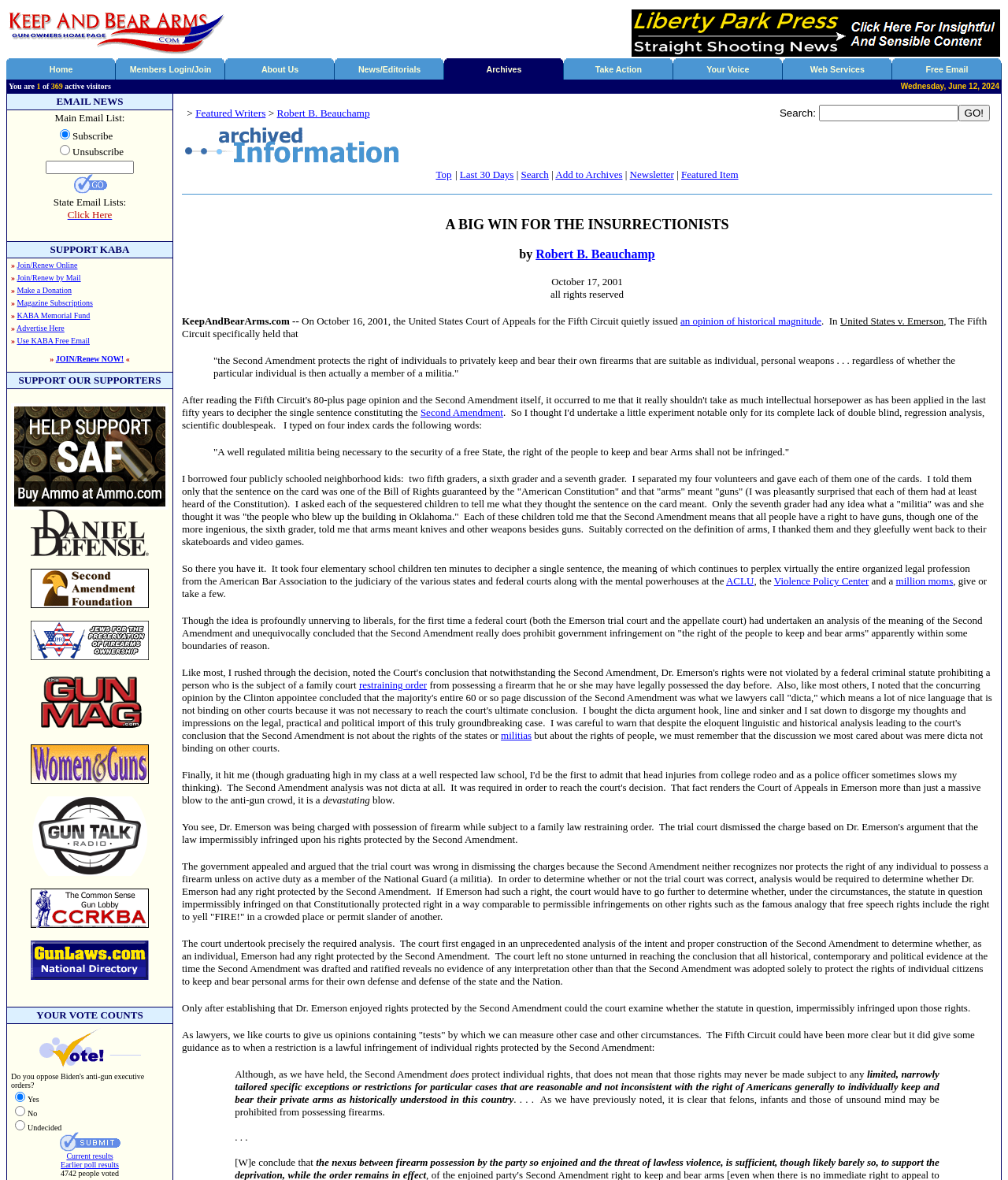Find the bounding box coordinates of the clickable area required to complete the following action: "Login or join as a member".

[0.129, 0.054, 0.21, 0.062]